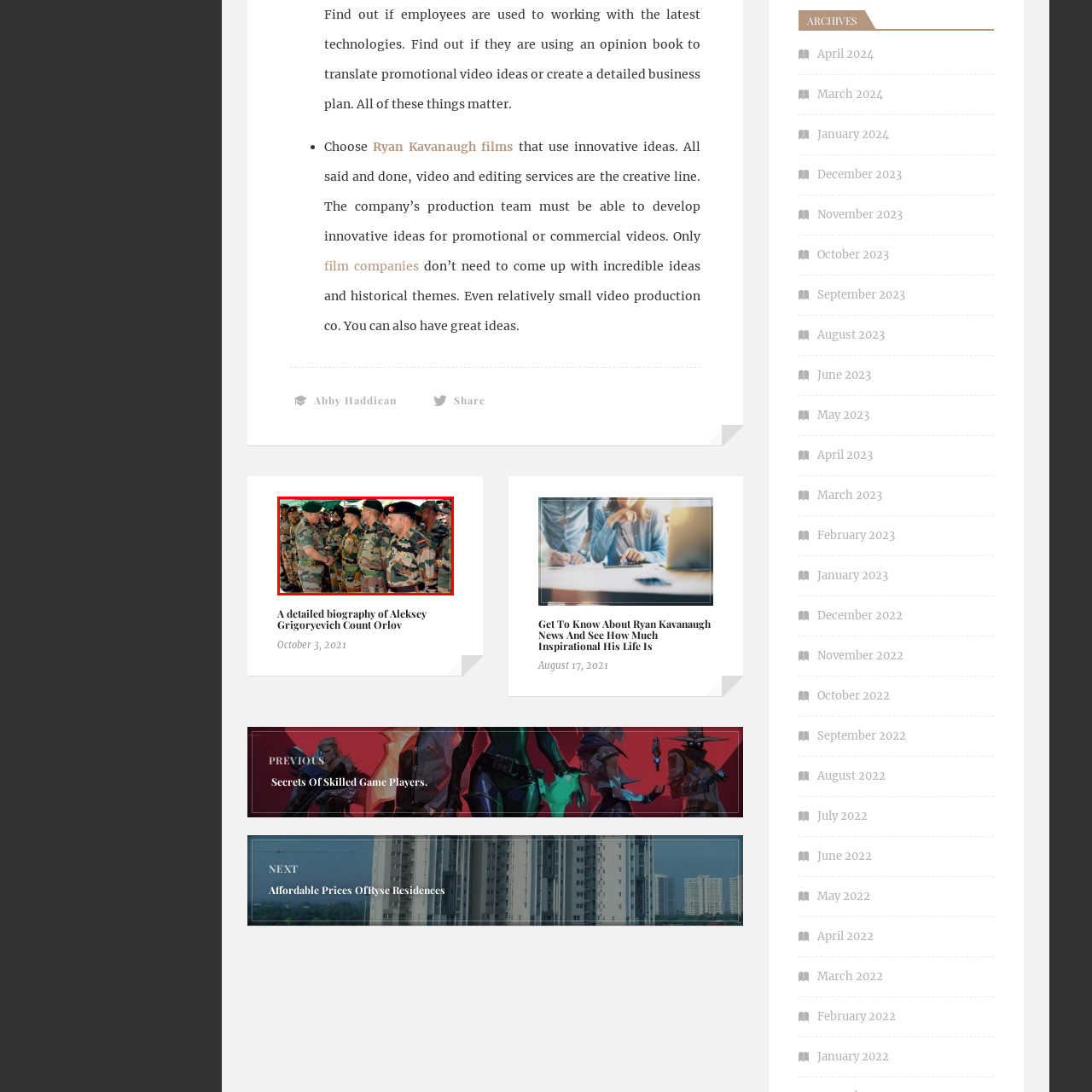Please scrutinize the image marked by the red boundary and answer the question that follows with a detailed explanation, using the image as evidence: 
What are the soldiers in the background wearing?

The soldiers in the background are dressed in similar camouflage attire and adorned with various medals, reflecting the honor associated with their service and indicating their pride and attention to the ceremony.